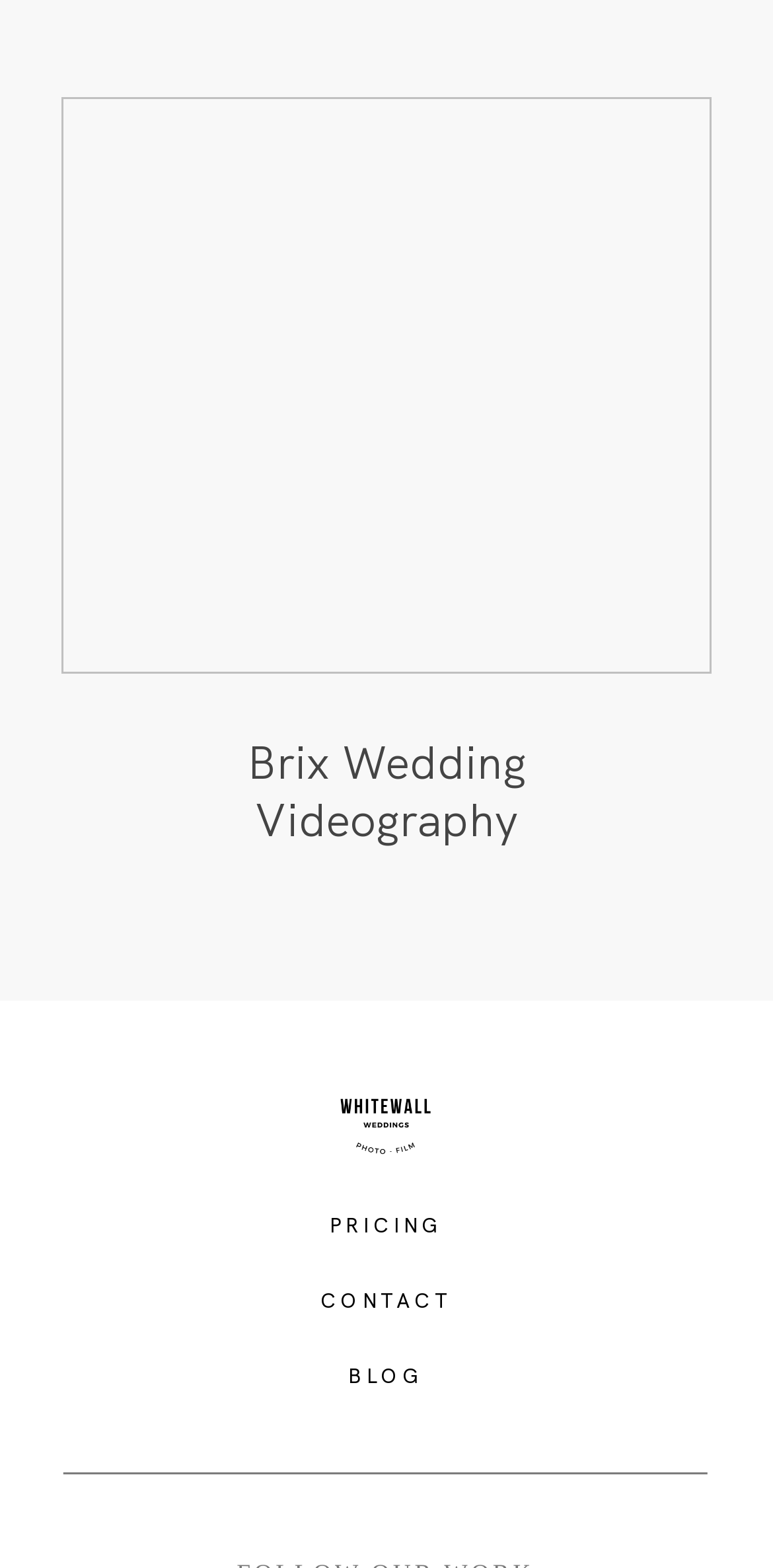Can you find the bounding box coordinates for the UI element given this description: "Brix Wedding Videography"? Provide the coordinates as four float numbers between 0 and 1: [left, top, right, bottom].

[0.164, 0.468, 0.836, 0.544]